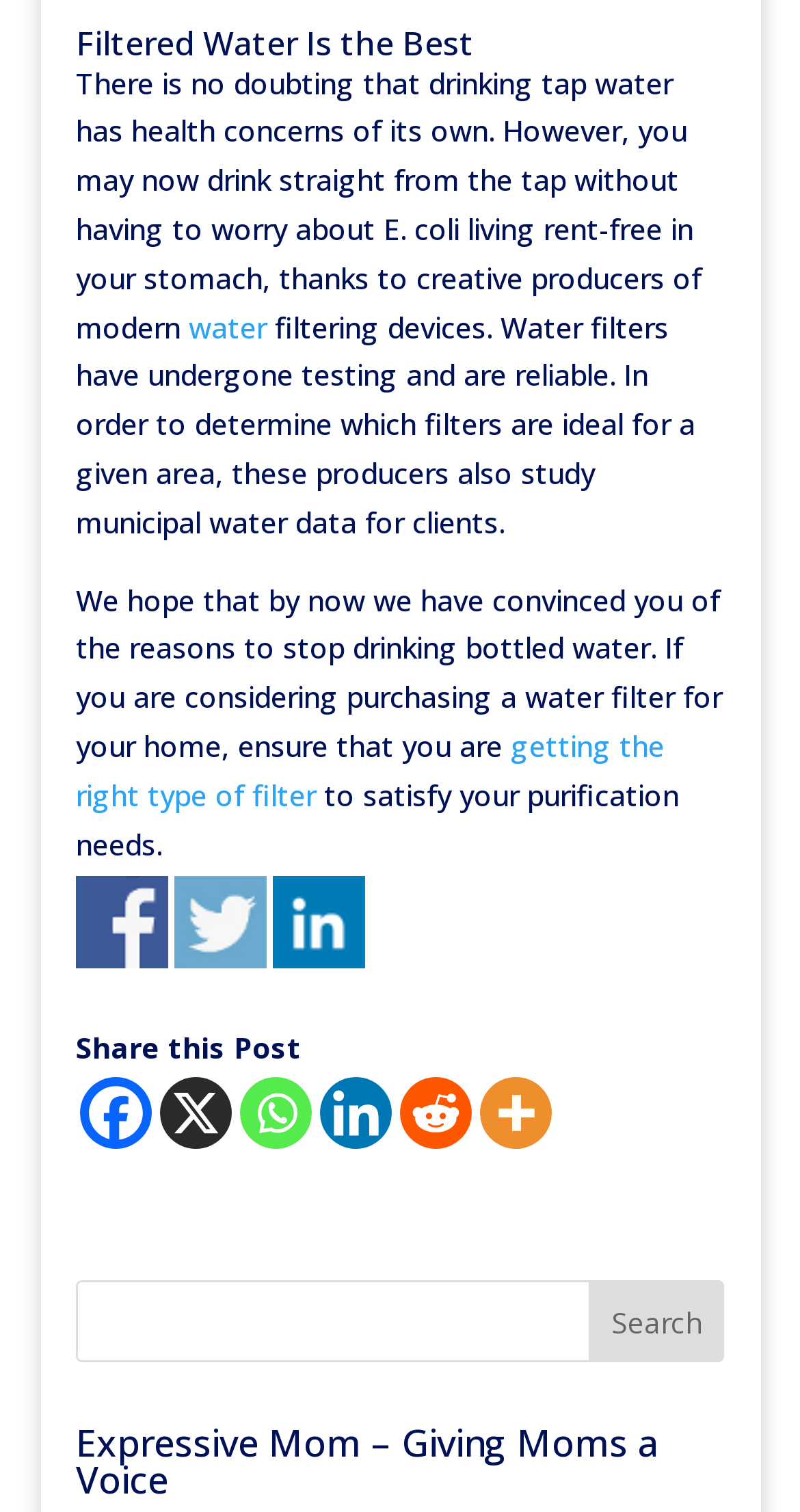What is the tone of the webpage?
Please use the visual content to give a single word or phrase answer.

Informative